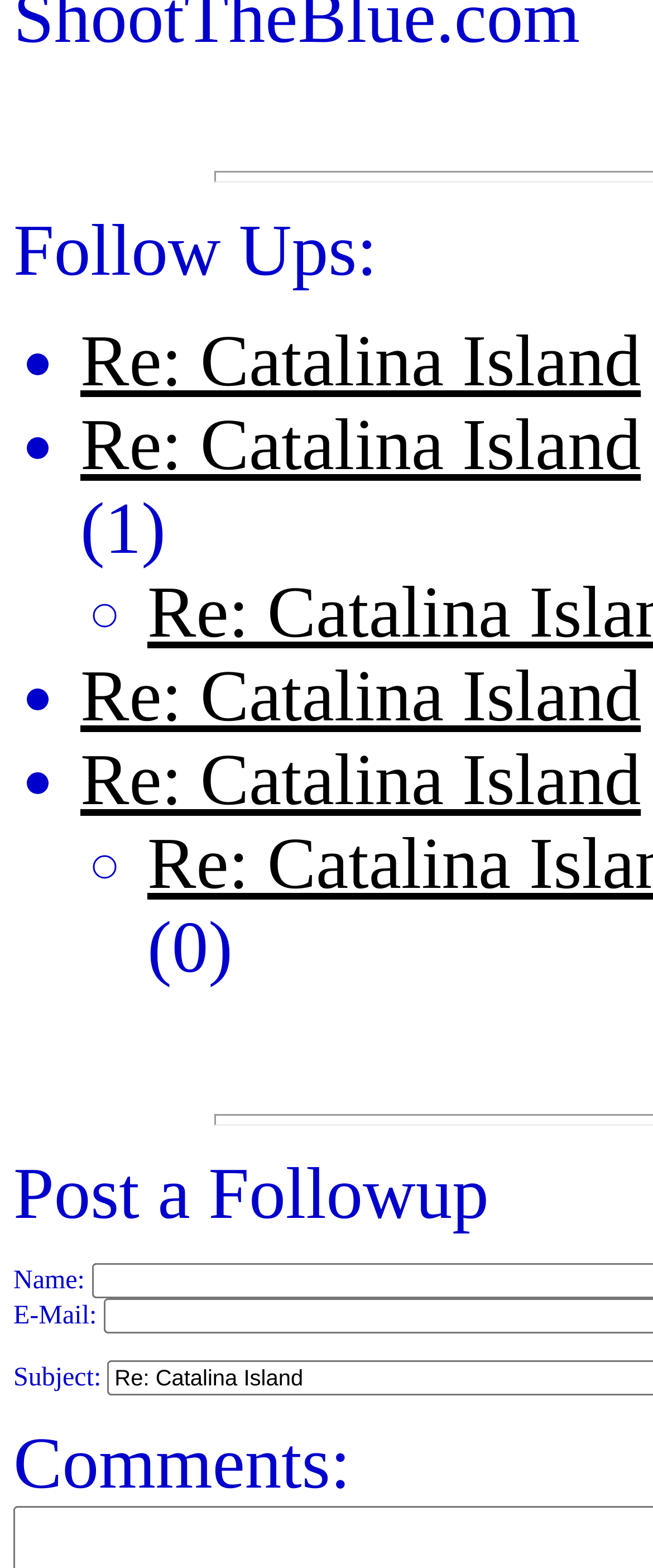What input fields are available for users?
Please give a well-detailed answer to the question.

The webpage contains input fields labeled 'Name:', 'E-Mail:', 'Subject:', and 'Comments:', which suggests that users can provide their name, email address, subject, and comments when posting a follow-up.